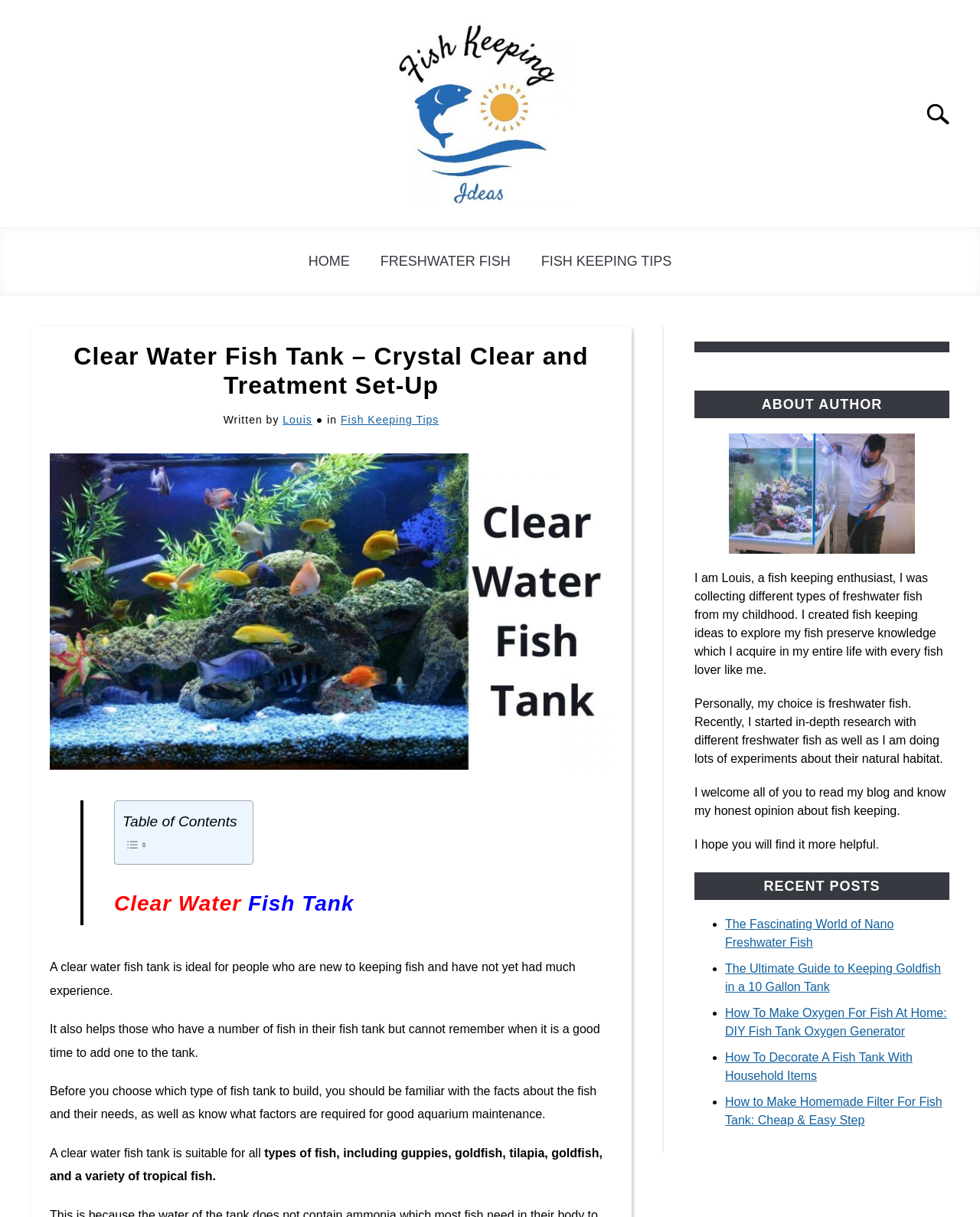Please determine the bounding box coordinates of the element to click on in order to accomplish the following task: "Go to HOME page". Ensure the coordinates are four float numbers ranging from 0 to 1, i.e., [left, top, right, bottom].

[0.299, 0.2, 0.372, 0.23]